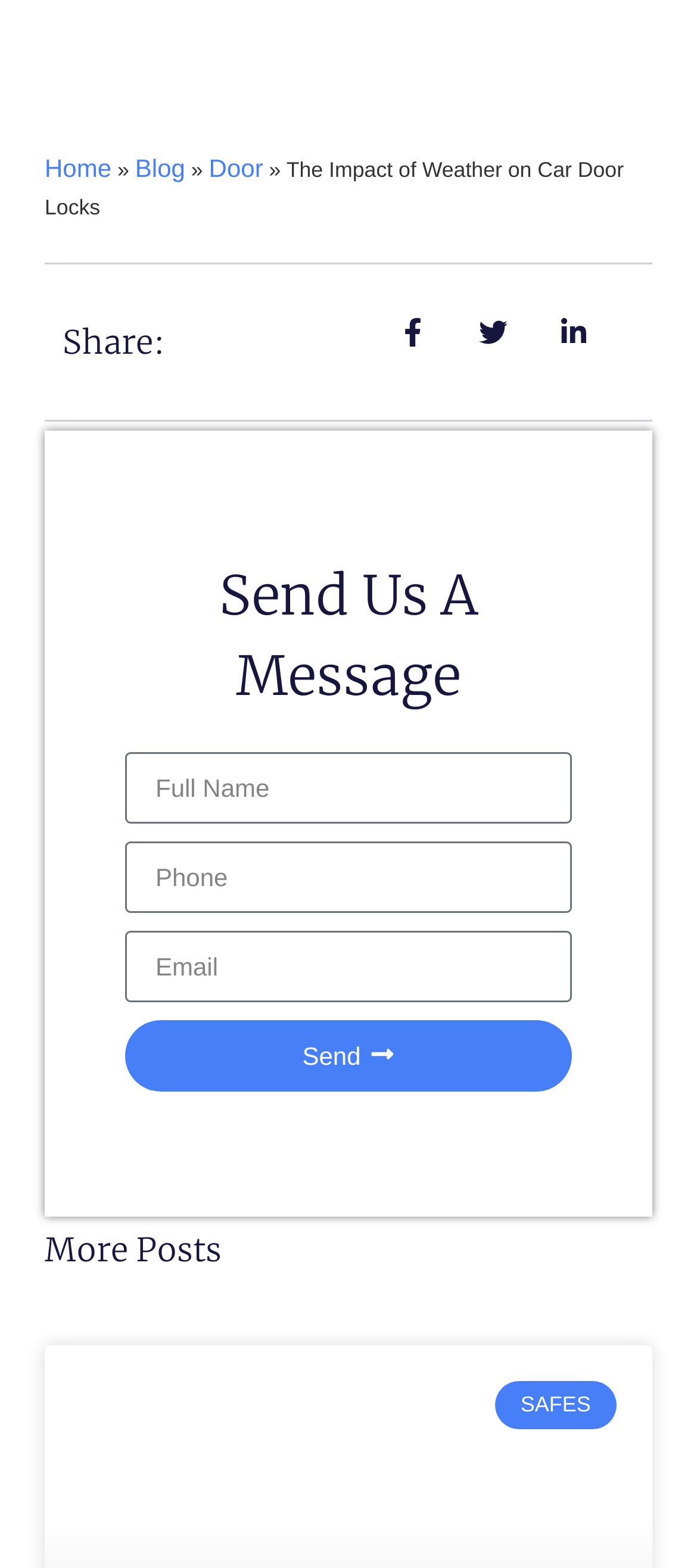What is the label of the button in the 'Send Us A Message' section?
Based on the image, please offer an in-depth response to the question.

I looked at the button element in the 'Send Us A Message' section and found that its label is 'Send'.